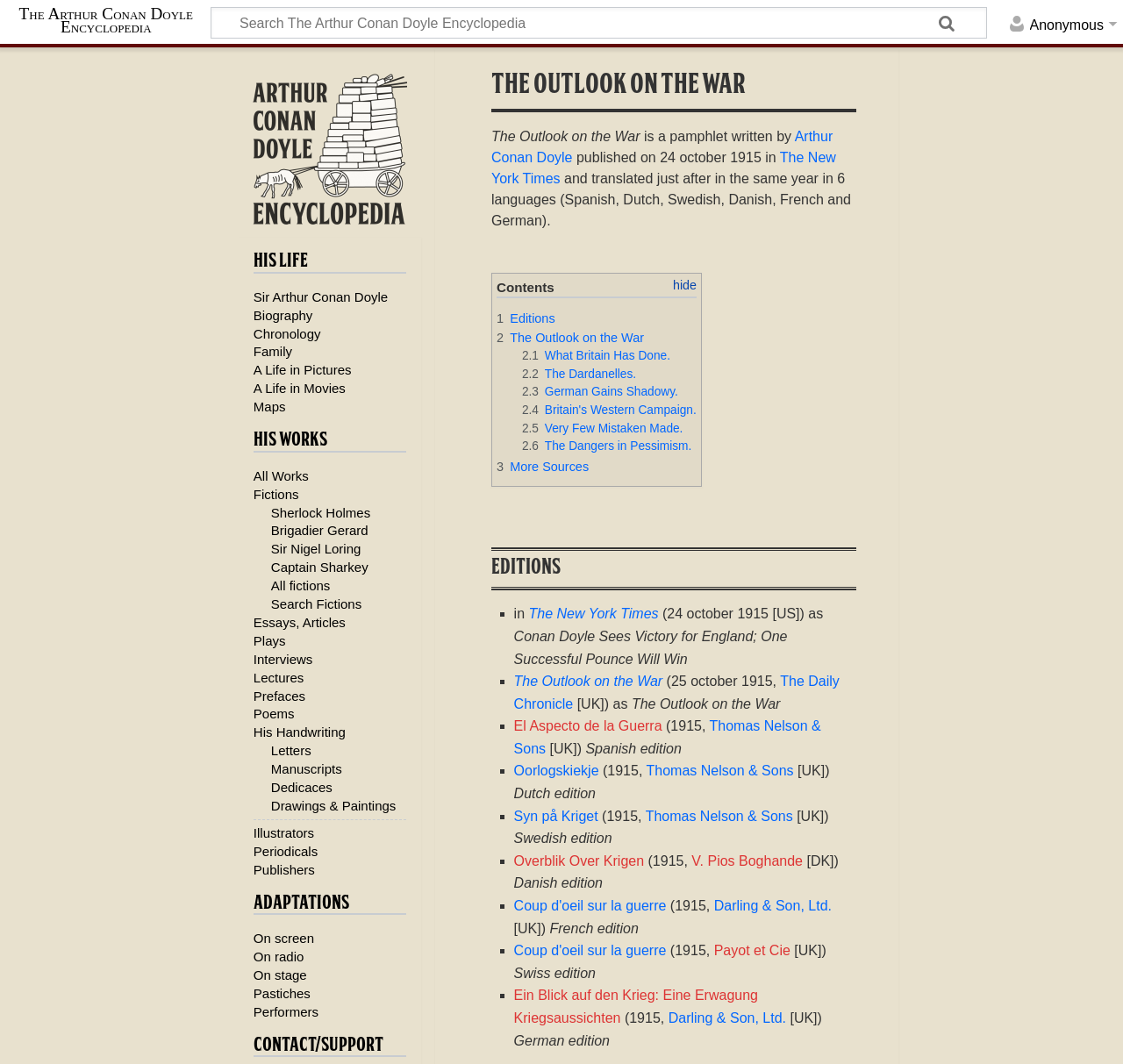Locate the bounding box coordinates of the UI element described by: "El Aspecto de la Guerra". Provide the coordinates as four float numbers between 0 and 1, formatted as [left, top, right, bottom].

[0.457, 0.675, 0.59, 0.689]